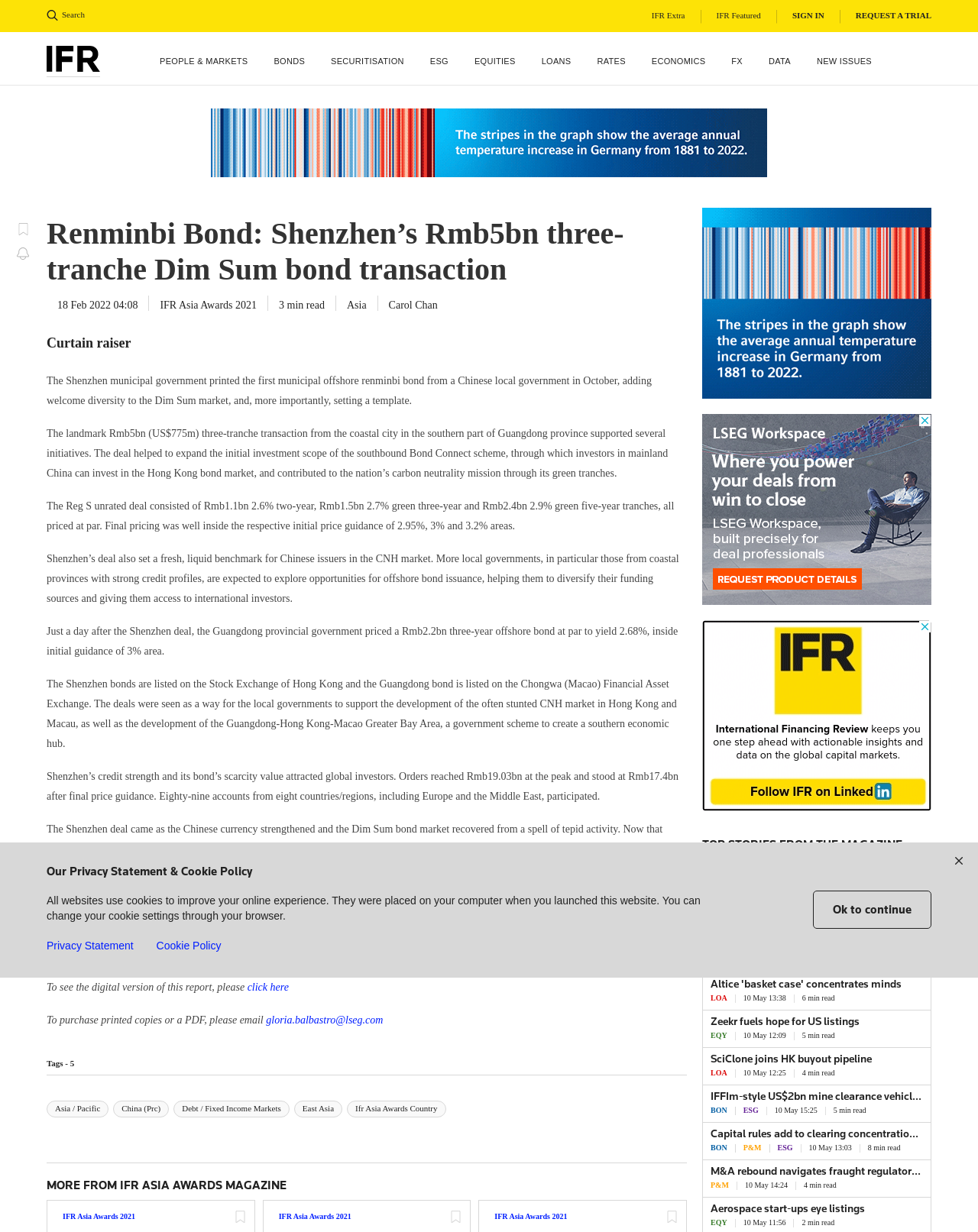How many accounts participated in the bond transaction?
Provide a thorough and detailed answer to the question.

The answer can be found in the sixth paragraph of the article, which states 'Orders reached Rmb19.03bn at the peak and stood at Rmb17.4bn after final price guidance. Eighty-nine accounts from eight countries/regions, including Europe and the Middle East, participated.'.